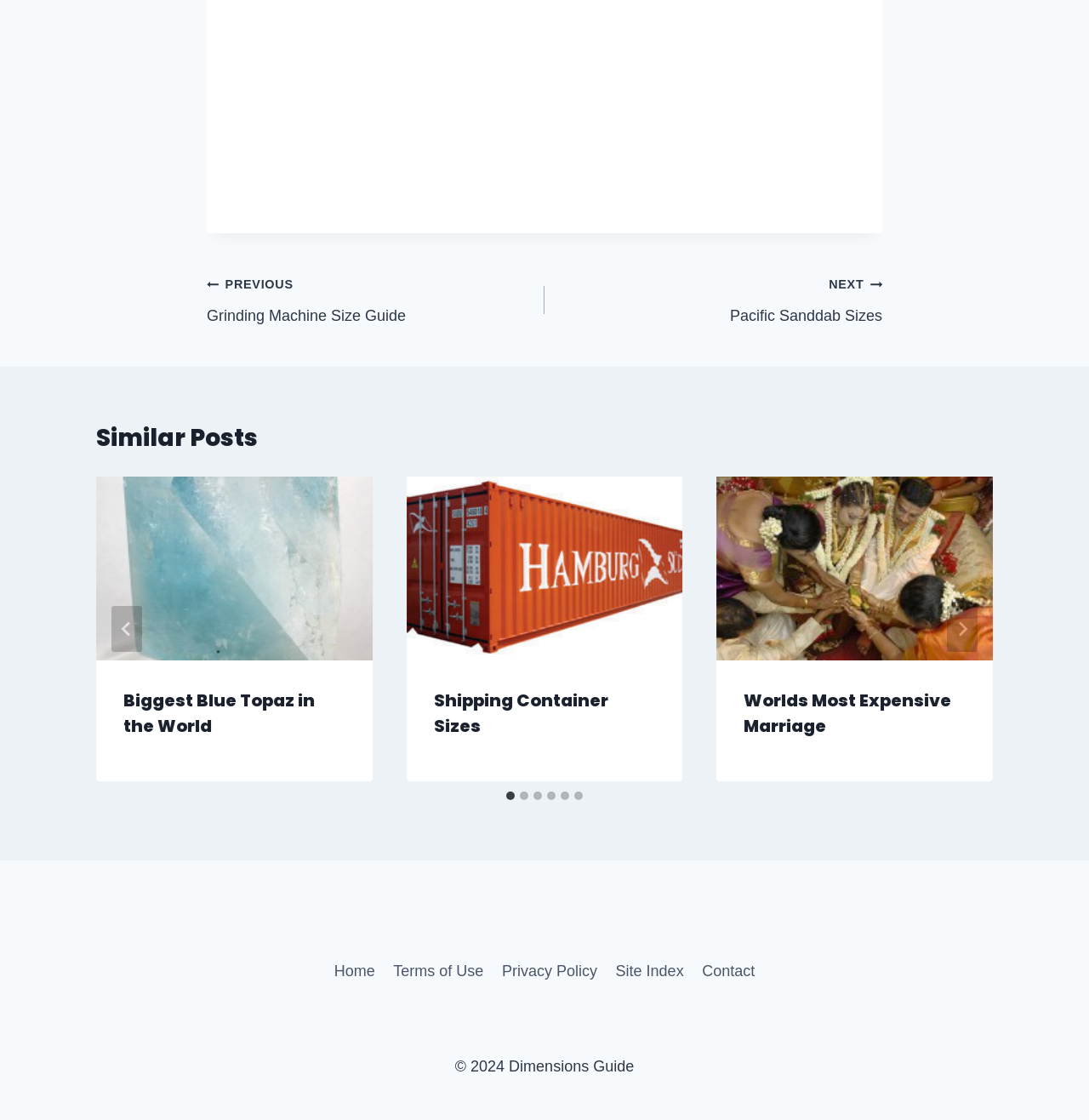Determine the bounding box of the UI element mentioned here: "Site Index". The coordinates must be in the format [left, top, right, bottom] with values ranging from 0 to 1.

[0.557, 0.852, 0.636, 0.882]